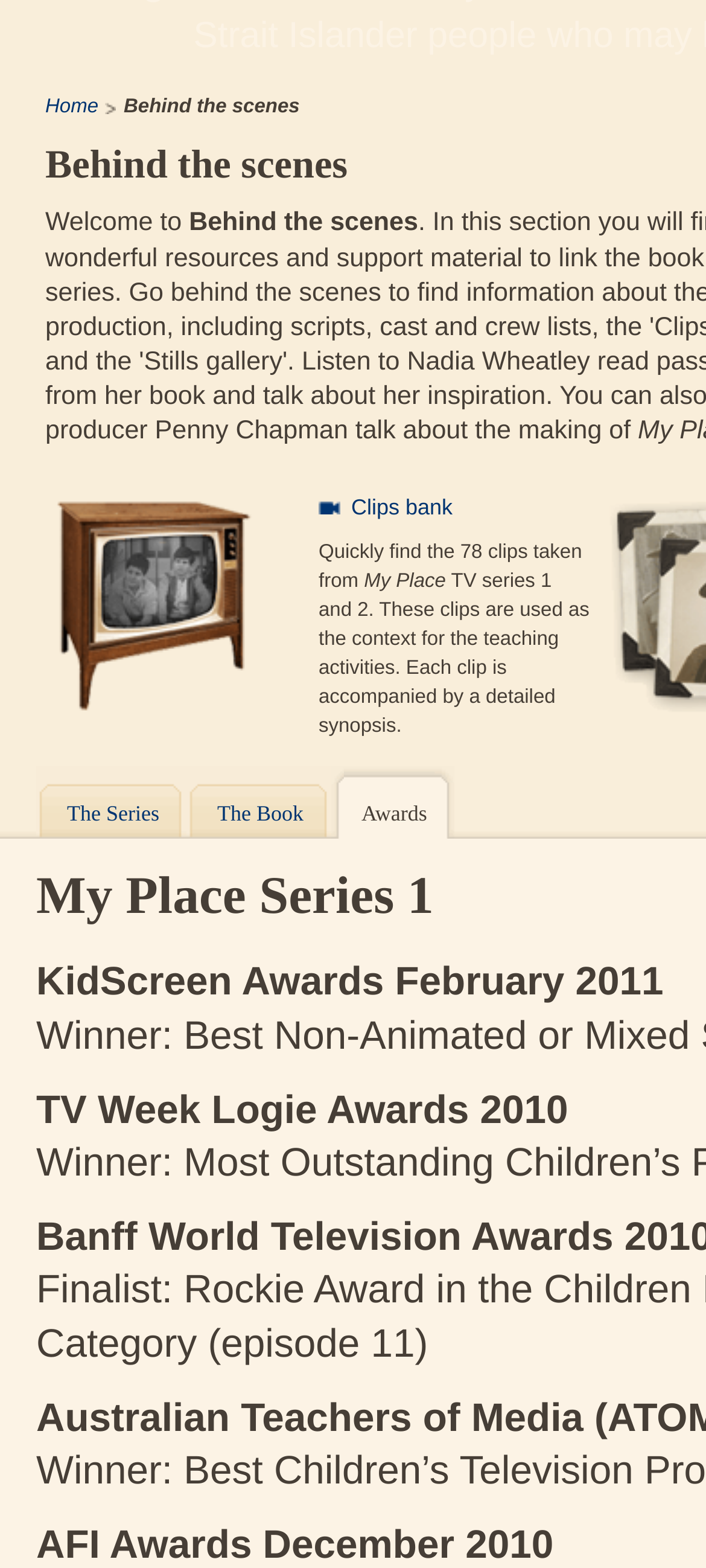From the webpage screenshot, predict the bounding box coordinates (top-left x, top-left y, bottom-right x, bottom-right y) for the UI element described here: The Series

[0.069, 0.489, 0.264, 0.536]